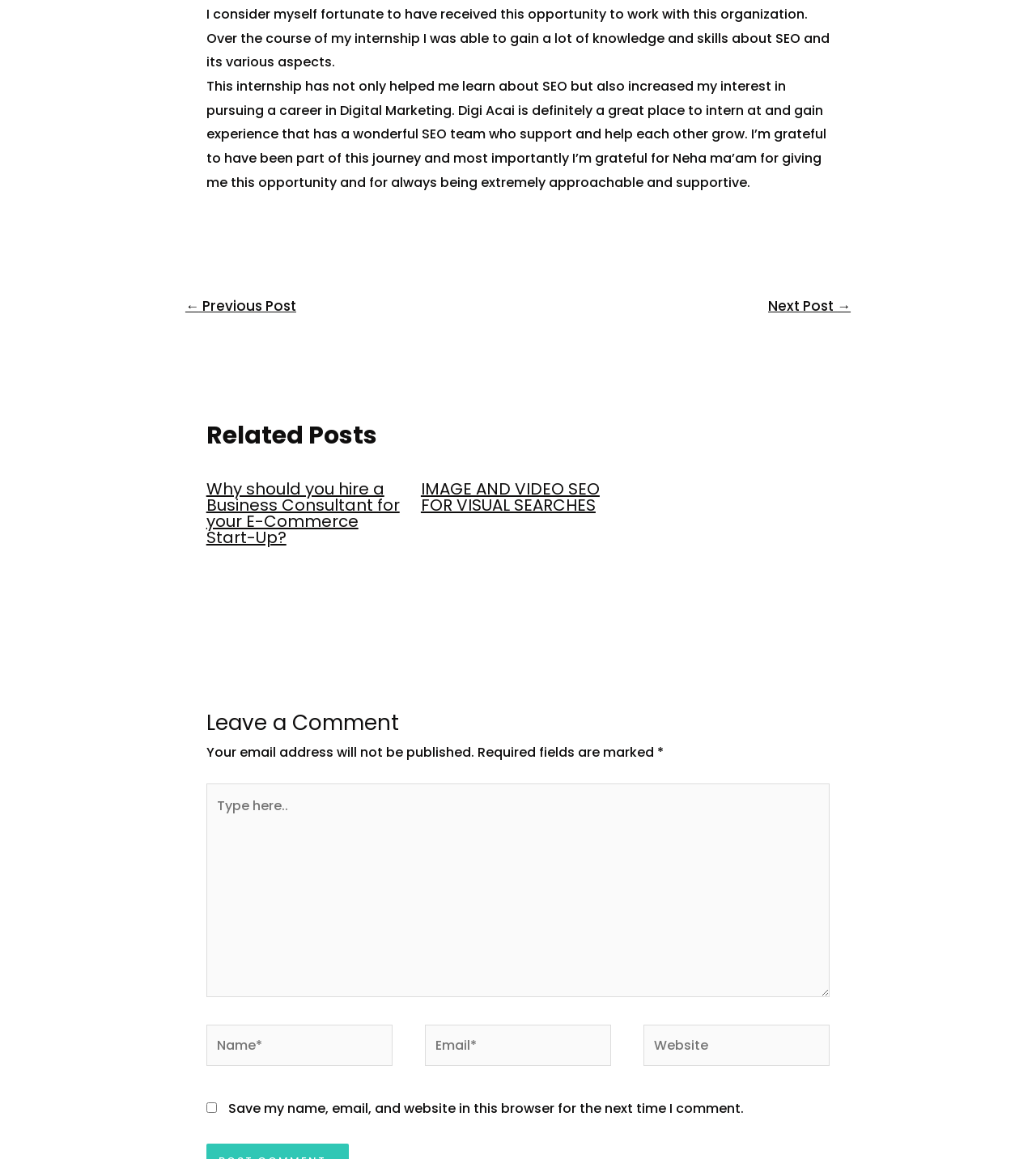Can you provide the bounding box coordinates for the element that should be clicked to implement the instruction: "Enter your name in the 'Name*' field"?

[0.199, 0.884, 0.379, 0.92]